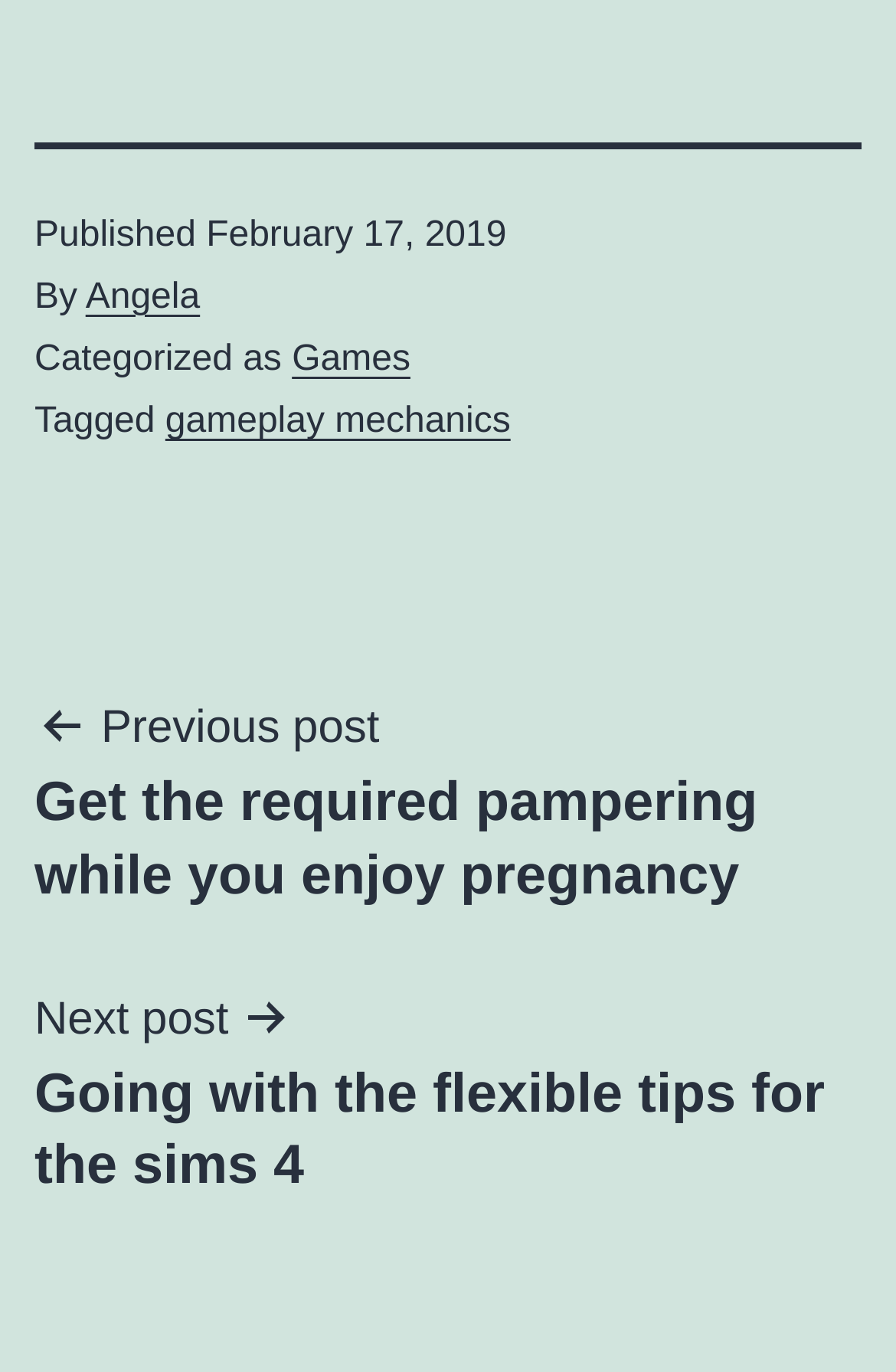Give a one-word or phrase response to the following question: What is the tag of the post?

gameplay mechanics